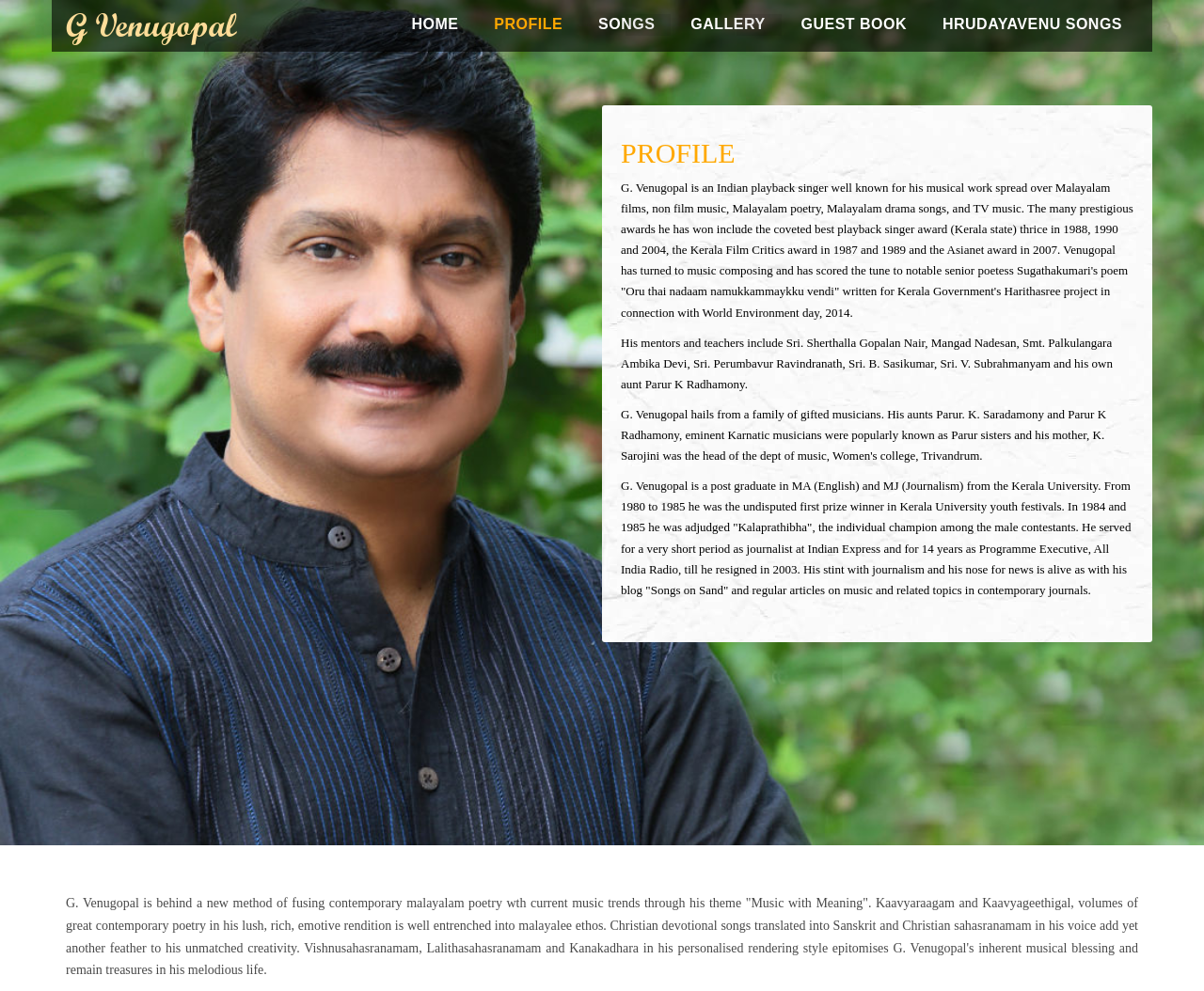What is the name of G. Venugopal's blog?
Based on the screenshot, answer the question with a single word or phrase.

Songs on Sand